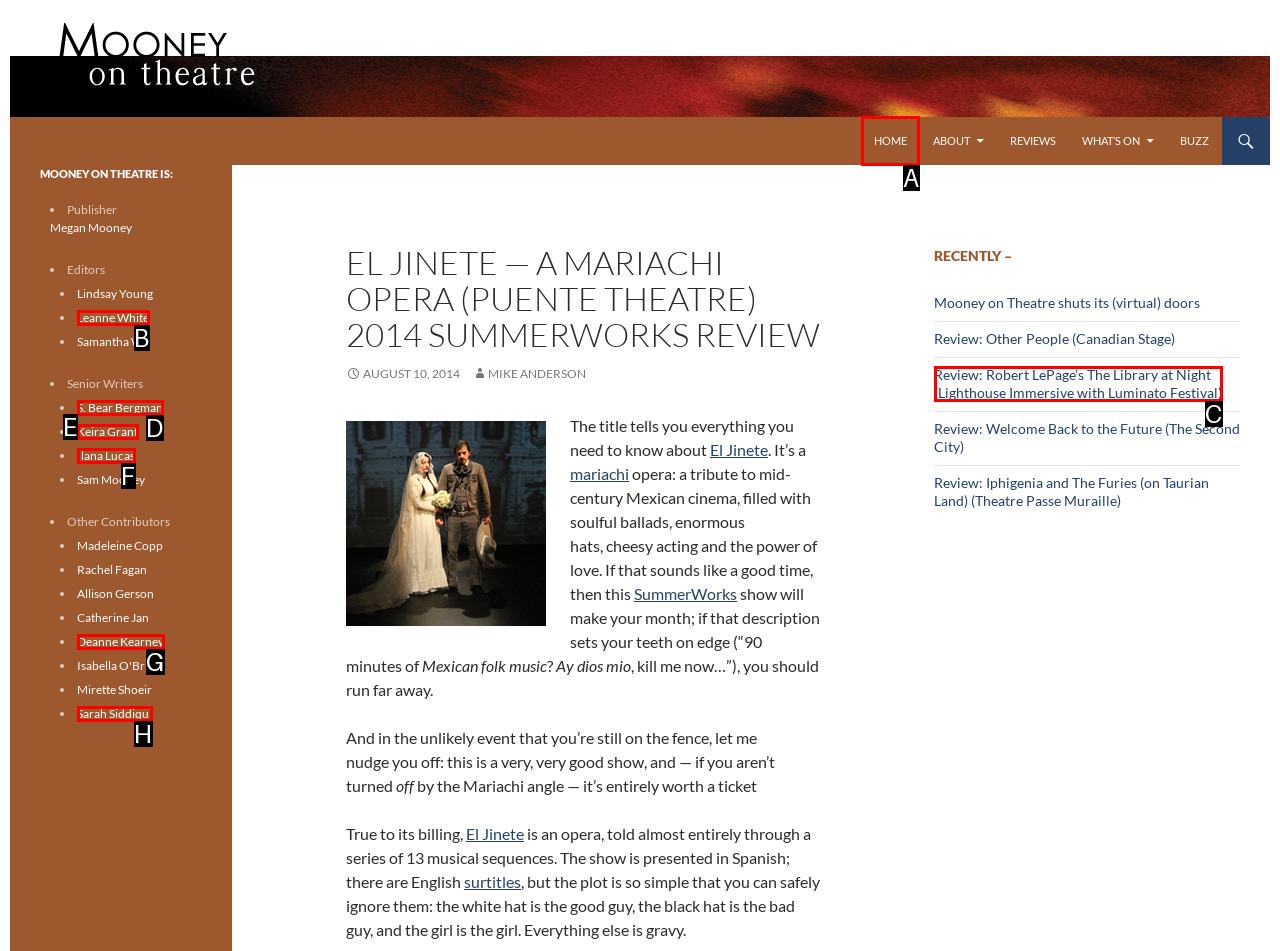Select the UI element that should be clicked to execute the following task: Click the 'HOME' link
Provide the letter of the correct choice from the given options.

A